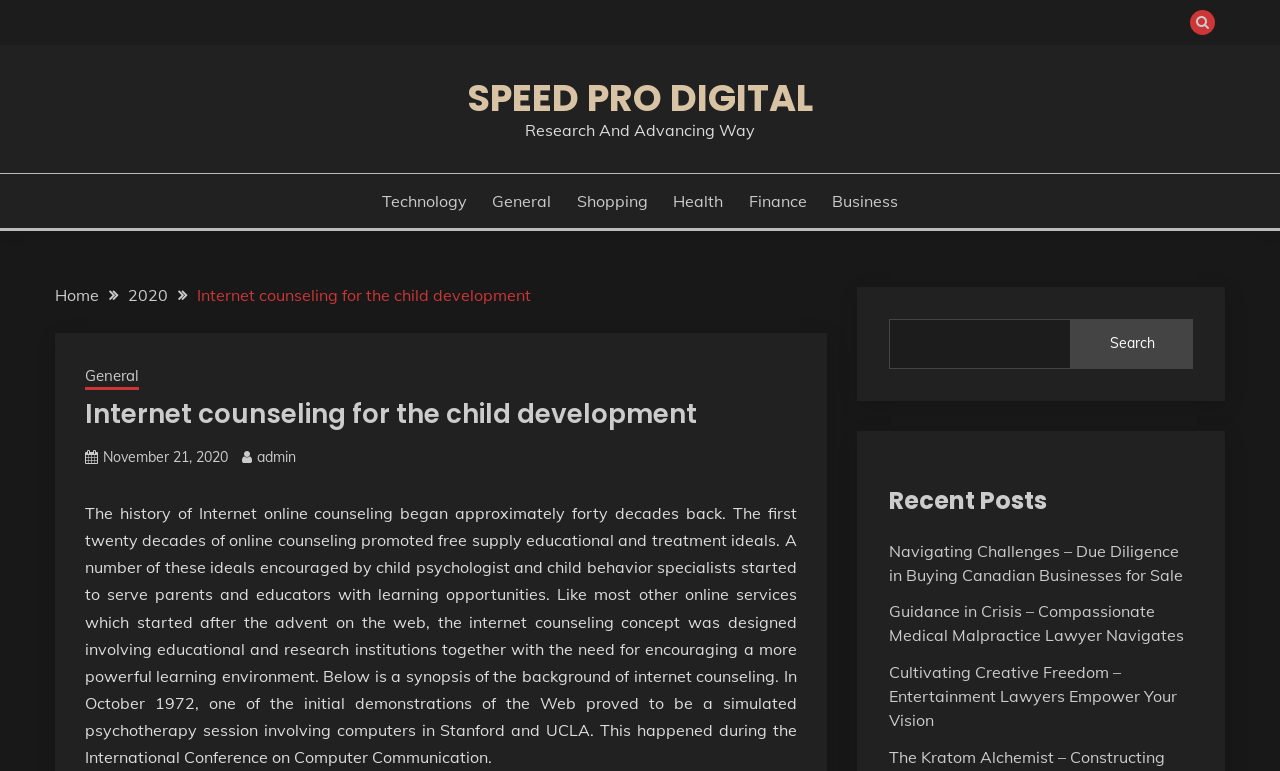Find the bounding box coordinates for the area that should be clicked to accomplish the instruction: "Read the Internet counseling for the child development article".

[0.066, 0.517, 0.545, 0.559]